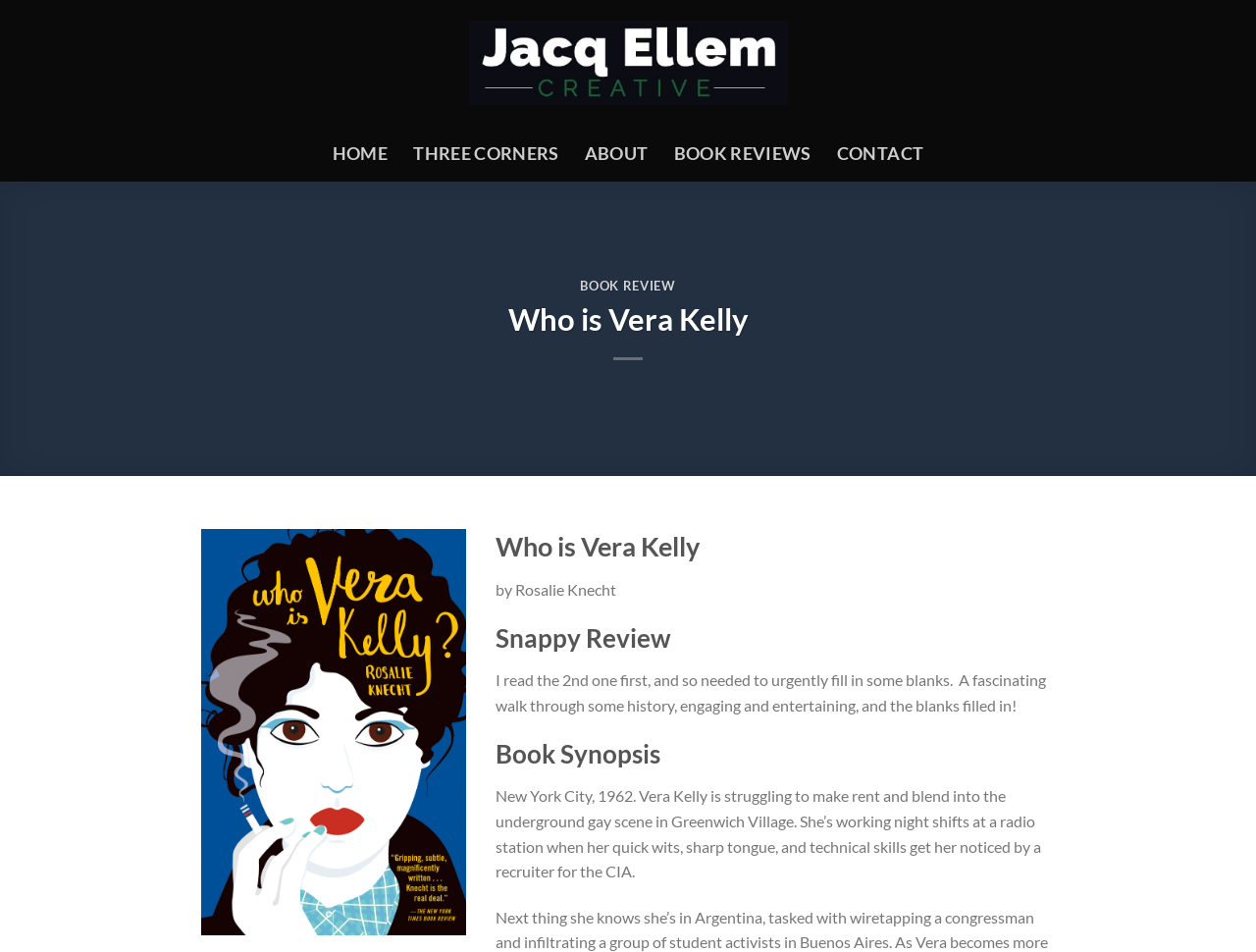Provide the bounding box coordinates for the UI element that is described by this text: "About". The coordinates should be in the form of four float numbers between 0 and 1: [left, top, right, bottom].

[0.465, 0.143, 0.516, 0.18]